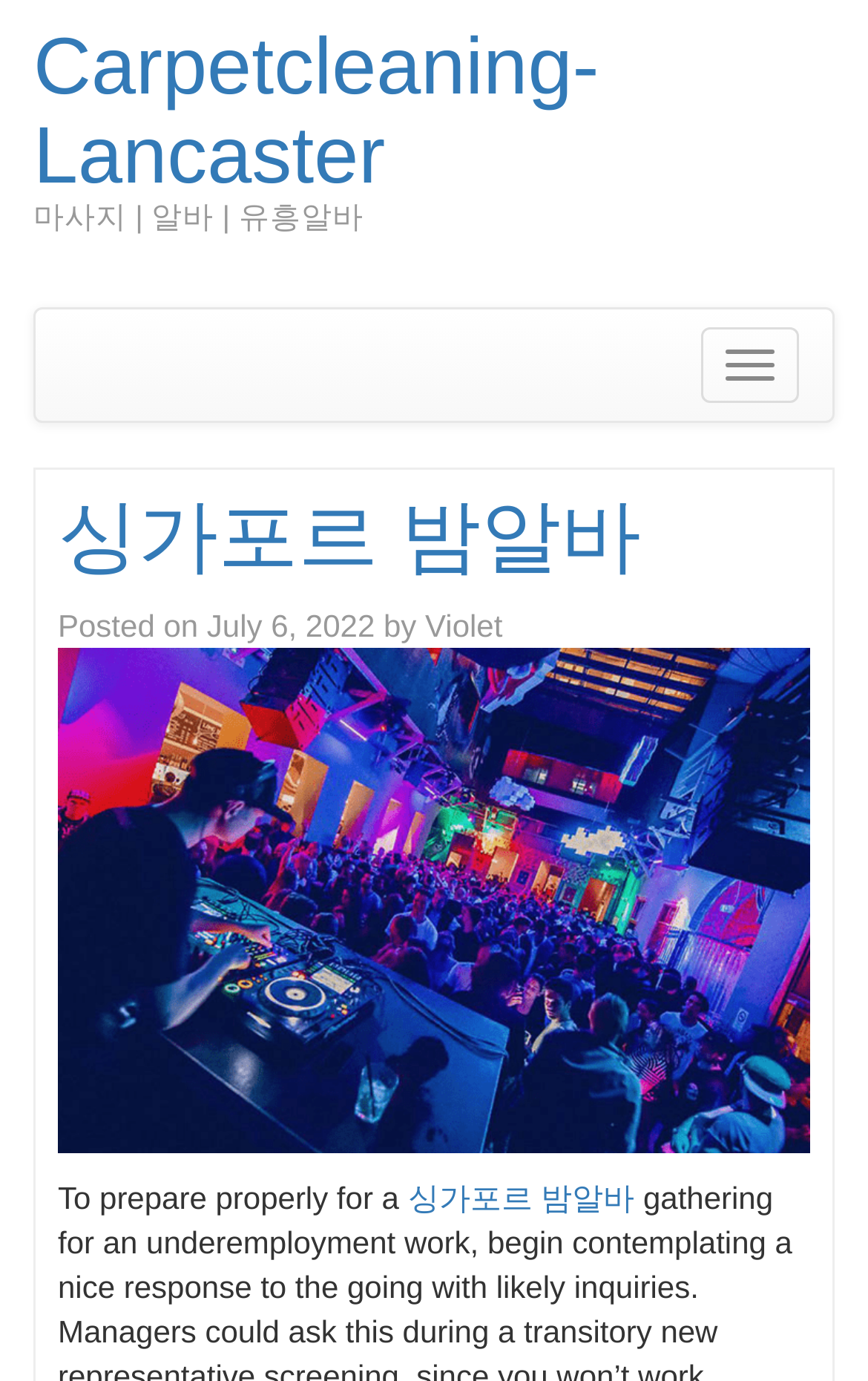Identify the bounding box for the described UI element. Provide the coordinates in (top-left x, top-left y, bottom-right x, bottom-right y) format with values ranging from 0 to 1: July 6, 2022July 14, 2023

[0.238, 0.44, 0.432, 0.466]